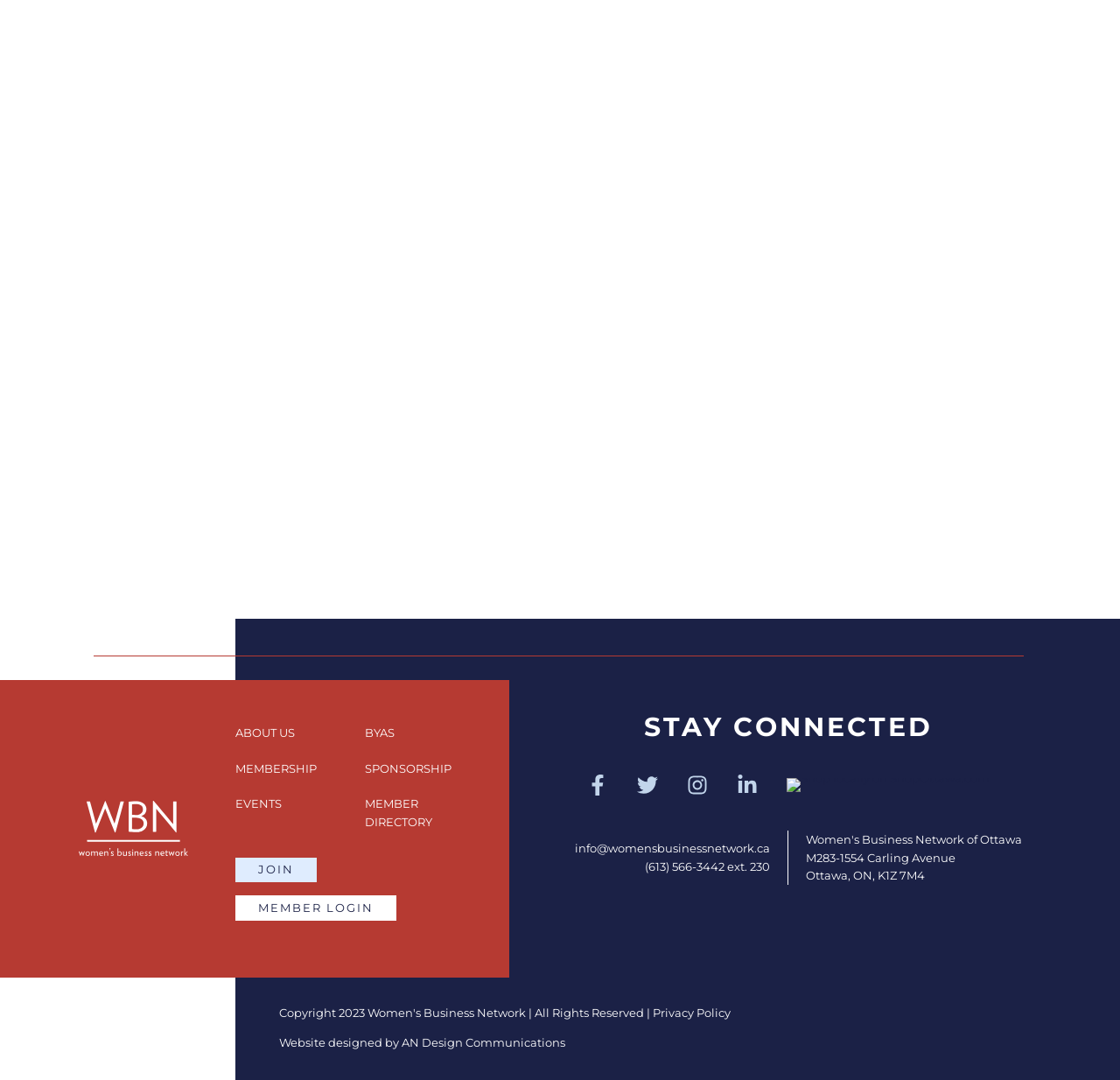Provide a single word or phrase to answer the given question: 
How can I contact the organization?

info@womensbusinessnetwork.ca or (613) 566-3442 ext. 230